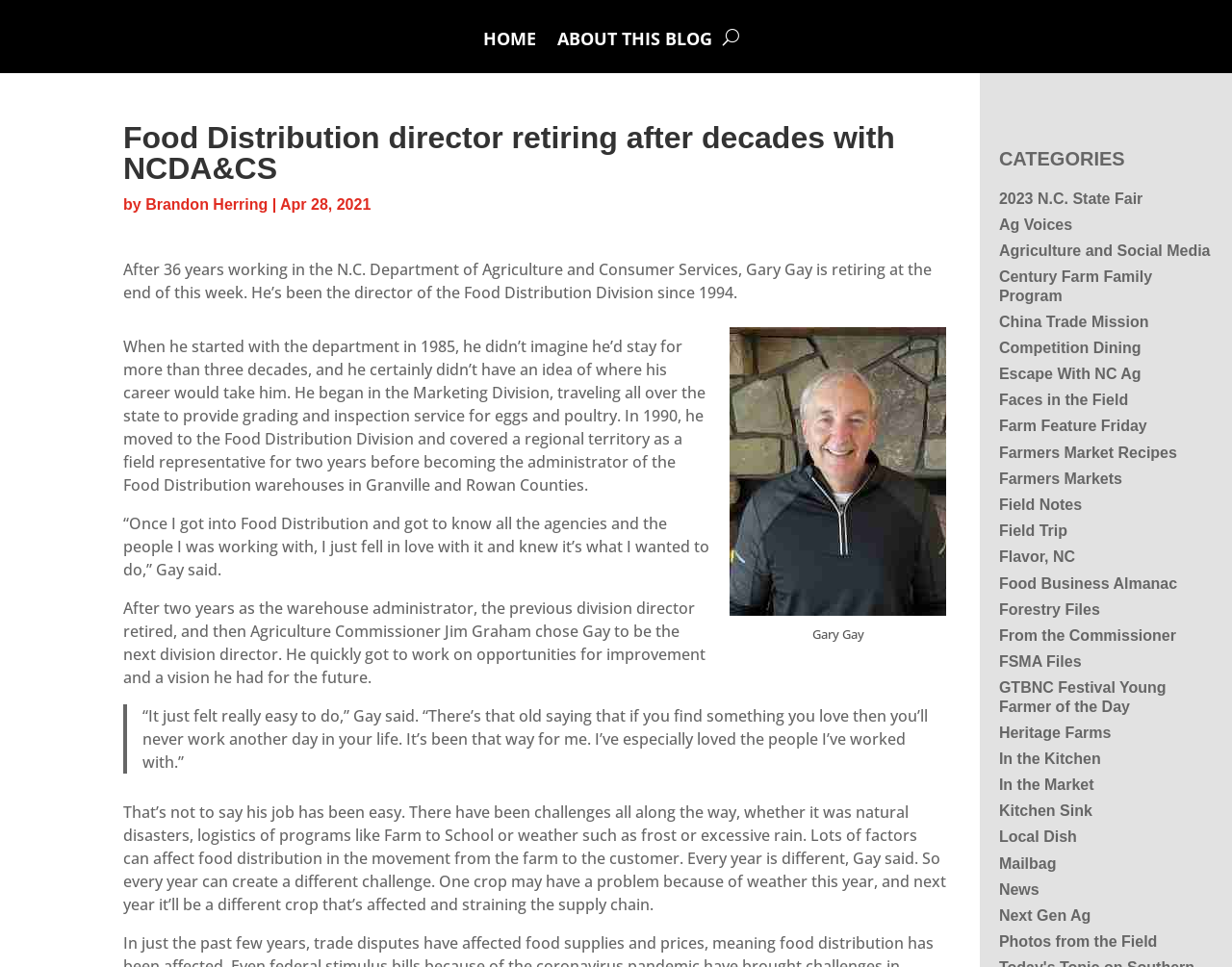Can you find the bounding box coordinates for the element that needs to be clicked to execute this instruction: "Click the HOME link"? The coordinates should be given as four float numbers between 0 and 1, i.e., [left, top, right, bottom].

[0.392, 0.033, 0.435, 0.076]